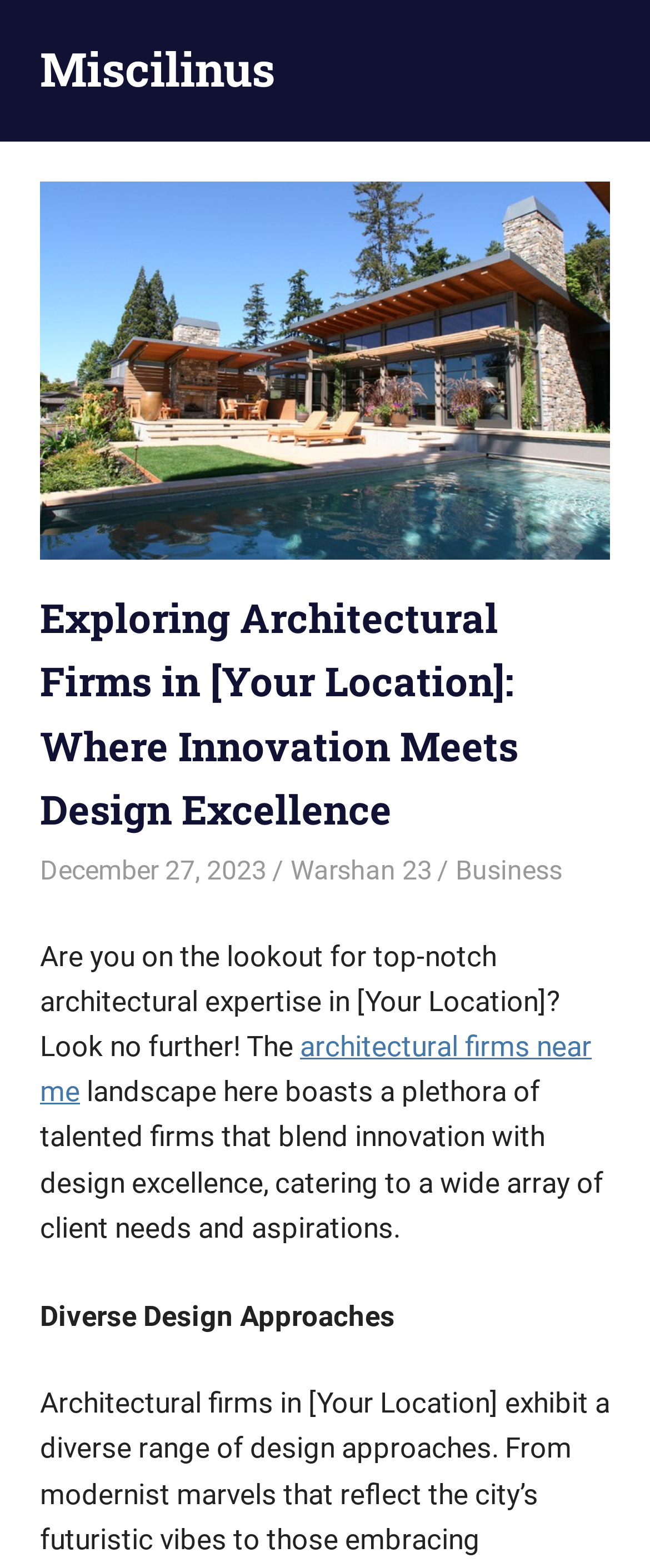What is the topic of the article? Look at the image and give a one-word or short phrase answer.

Architectural firms near me